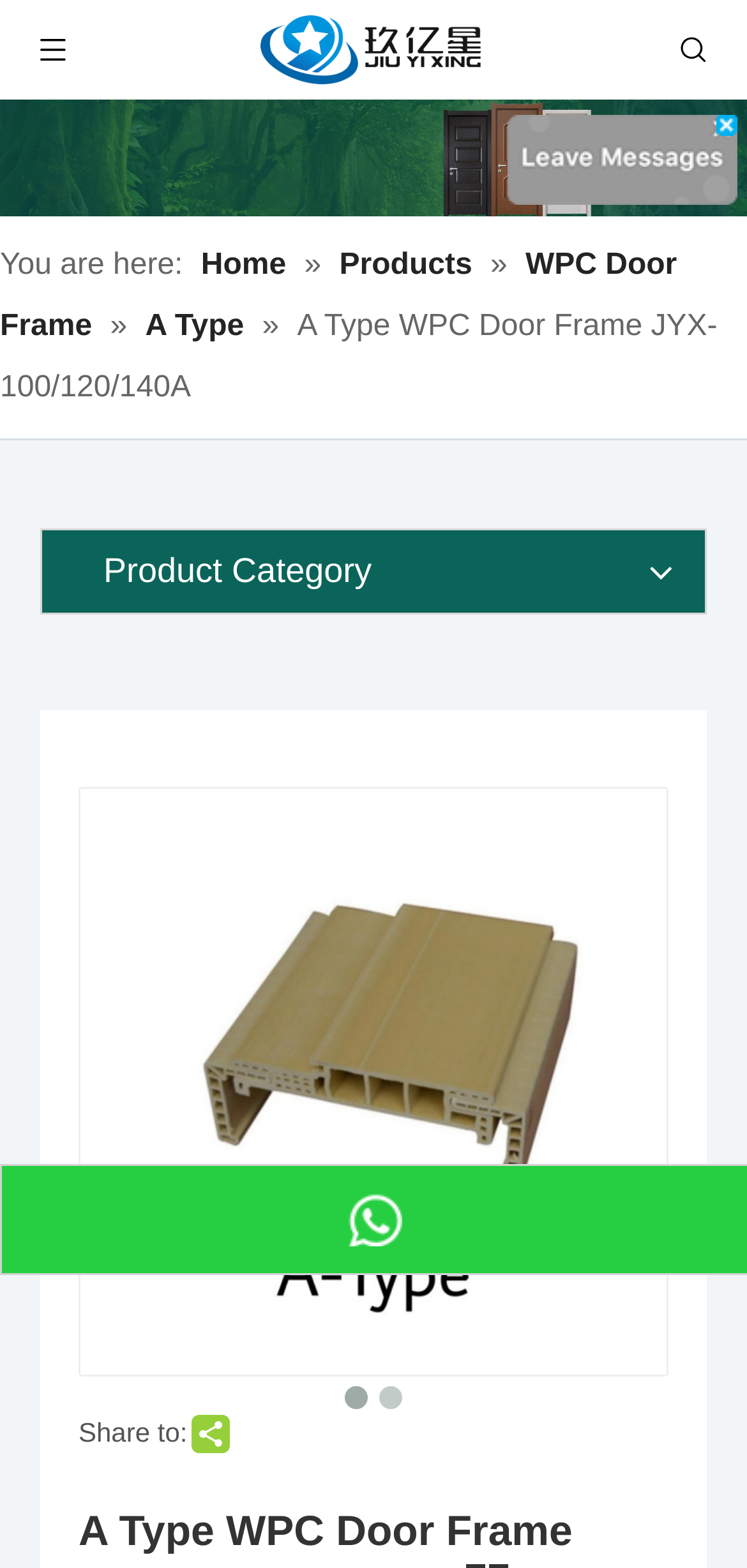Give the bounding box coordinates for the element described as: "WPC Door Frame".

[0.0, 0.148, 0.906, 0.208]